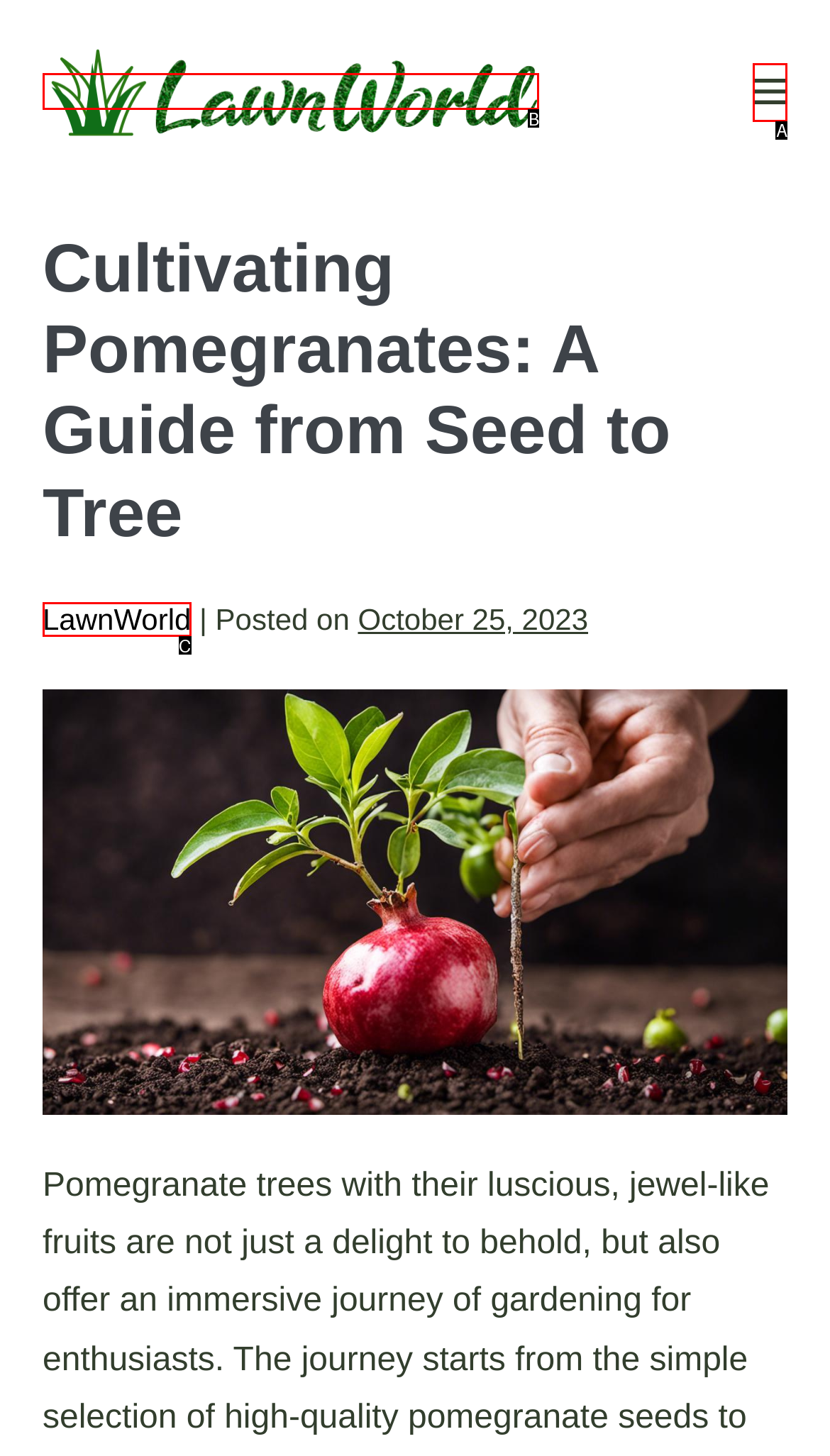Select the HTML element that corresponds to the description: LawnWorld. Reply with the letter of the correct option.

C